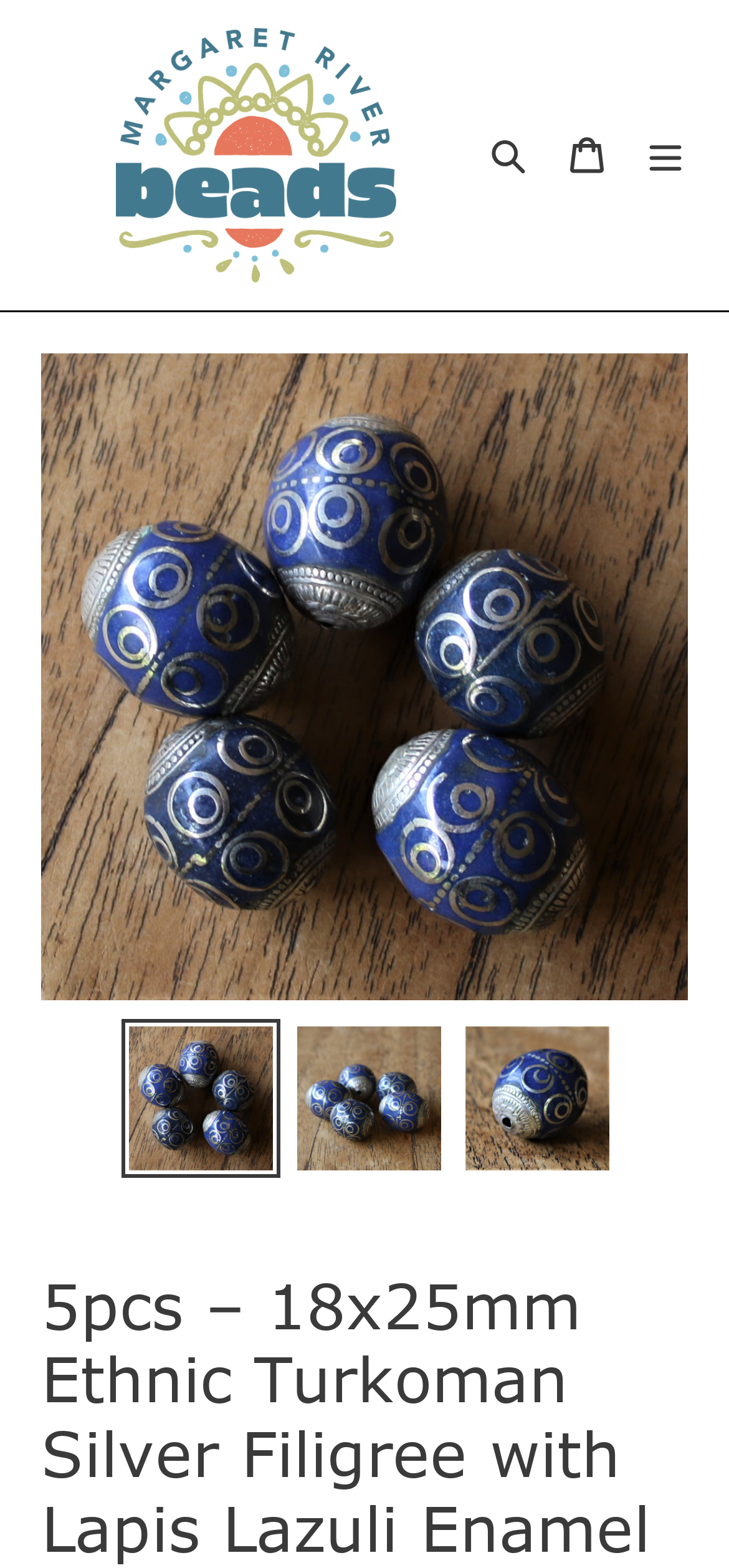What is the stone used in the beads?
Analyze the image and provide a thorough answer to the question.

The description of the beads mentions 'lapis lazuli', indicating that the stone used in the beads is lapis lazuli.